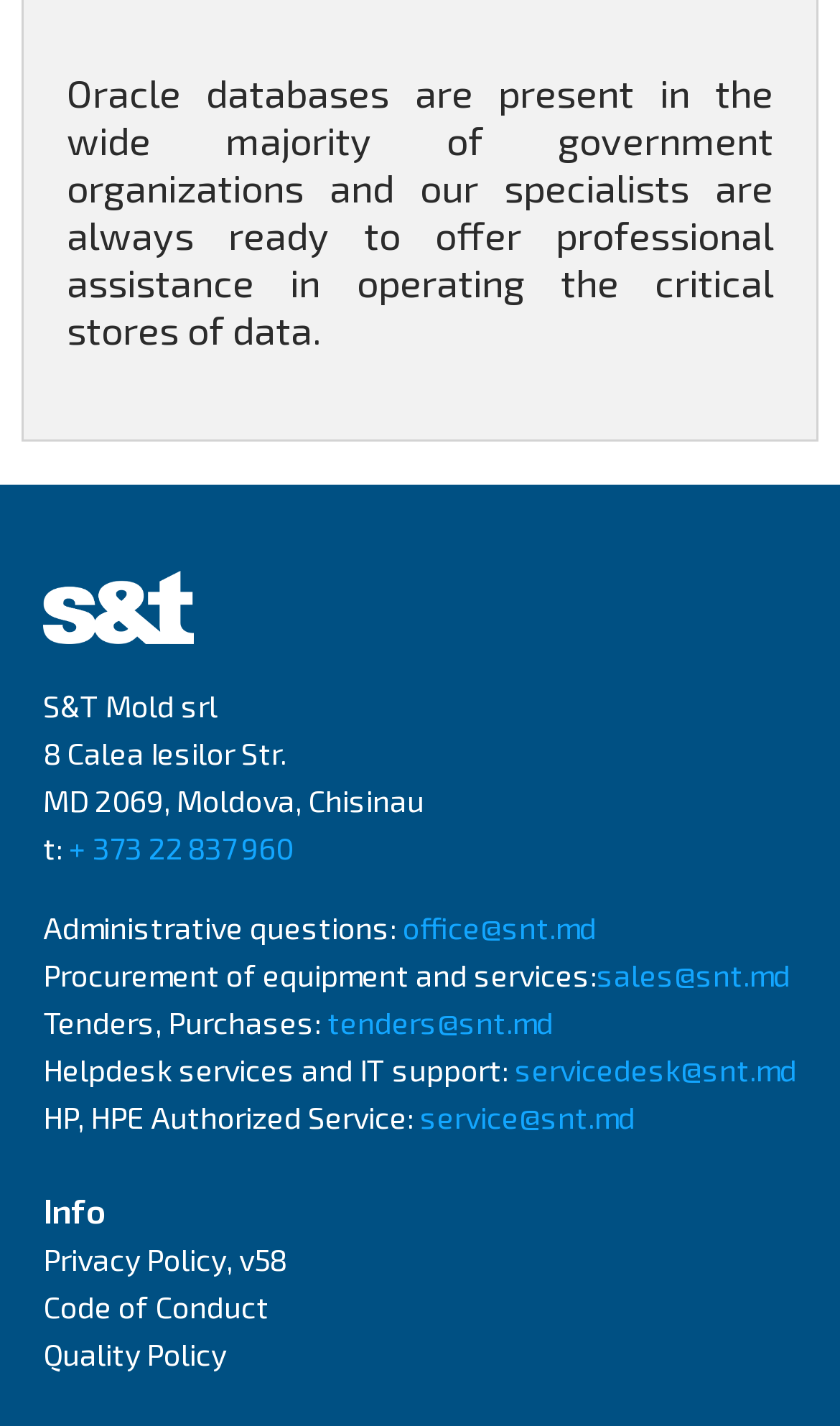How many email addresses are provided?
By examining the image, provide a one-word or phrase answer.

5